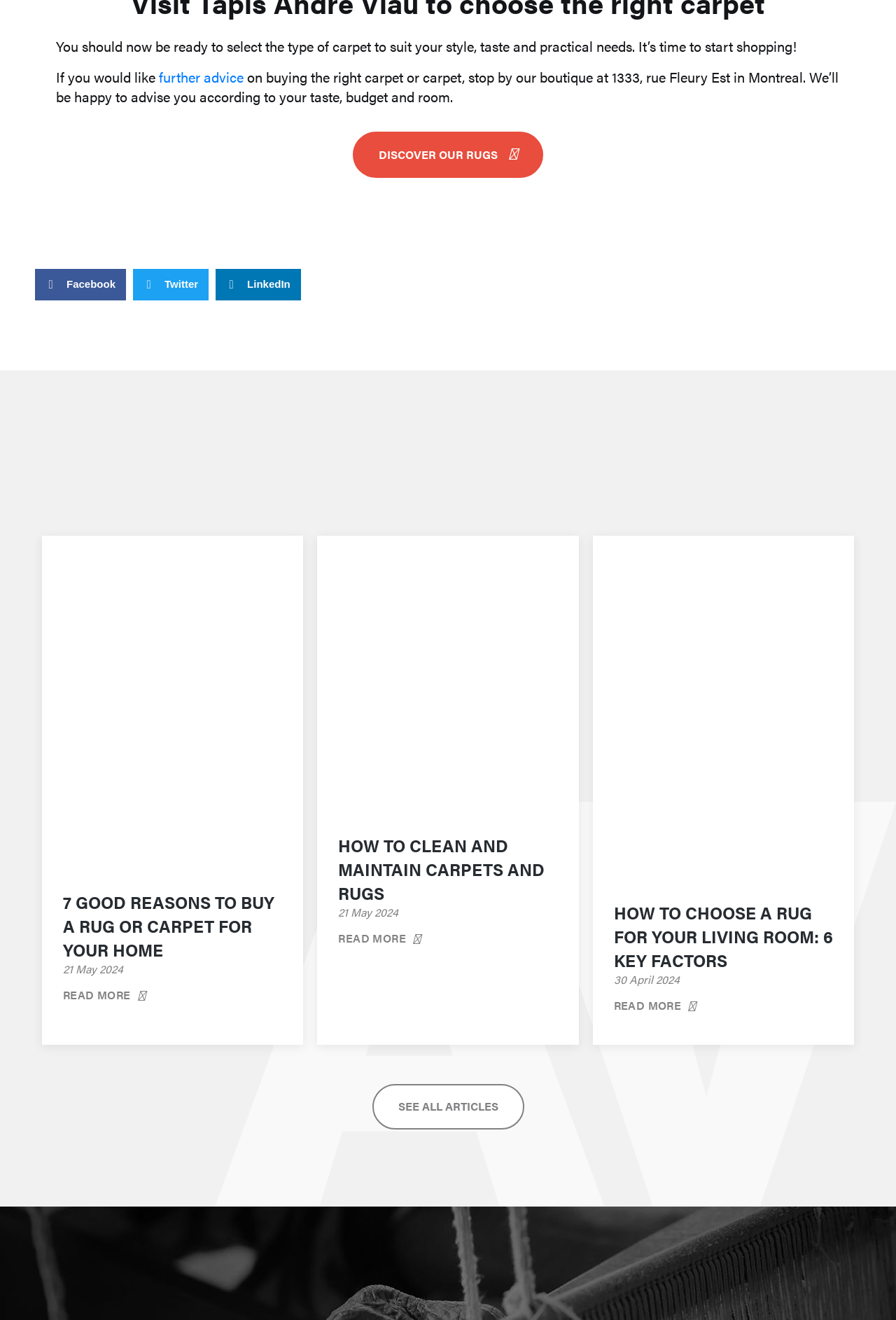Please identify the bounding box coordinates of the element's region that should be clicked to execute the following instruction: "Click on 'DISCOVER OUR RUGS'". The bounding box coordinates must be four float numbers between 0 and 1, i.e., [left, top, right, bottom].

[0.394, 0.1, 0.606, 0.135]